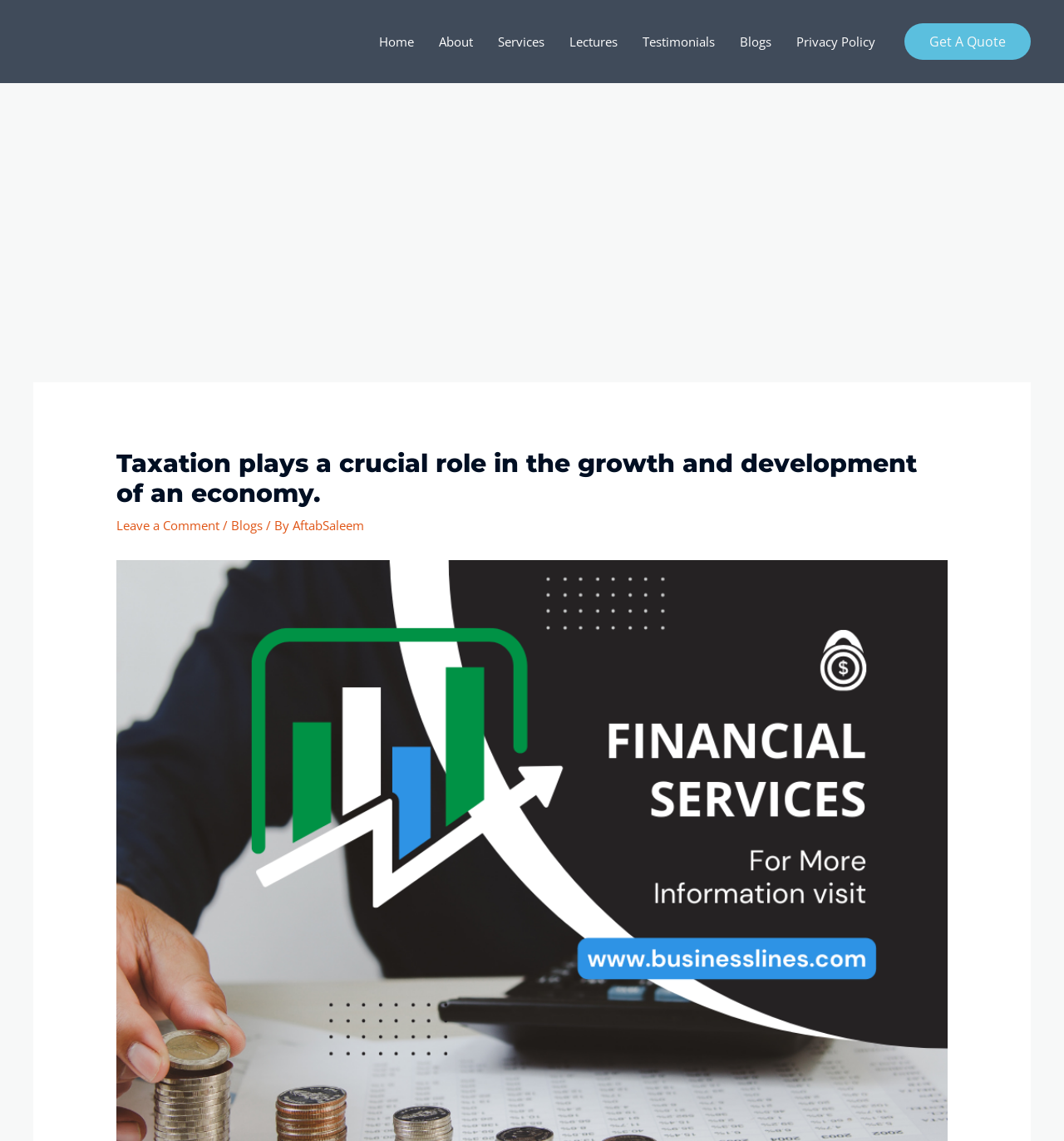Identify the bounding box coordinates for the UI element that matches this description: "aria-label="Advertisement" name="aswift_1" title="Advertisement"".

[0.031, 0.08, 0.969, 0.284]